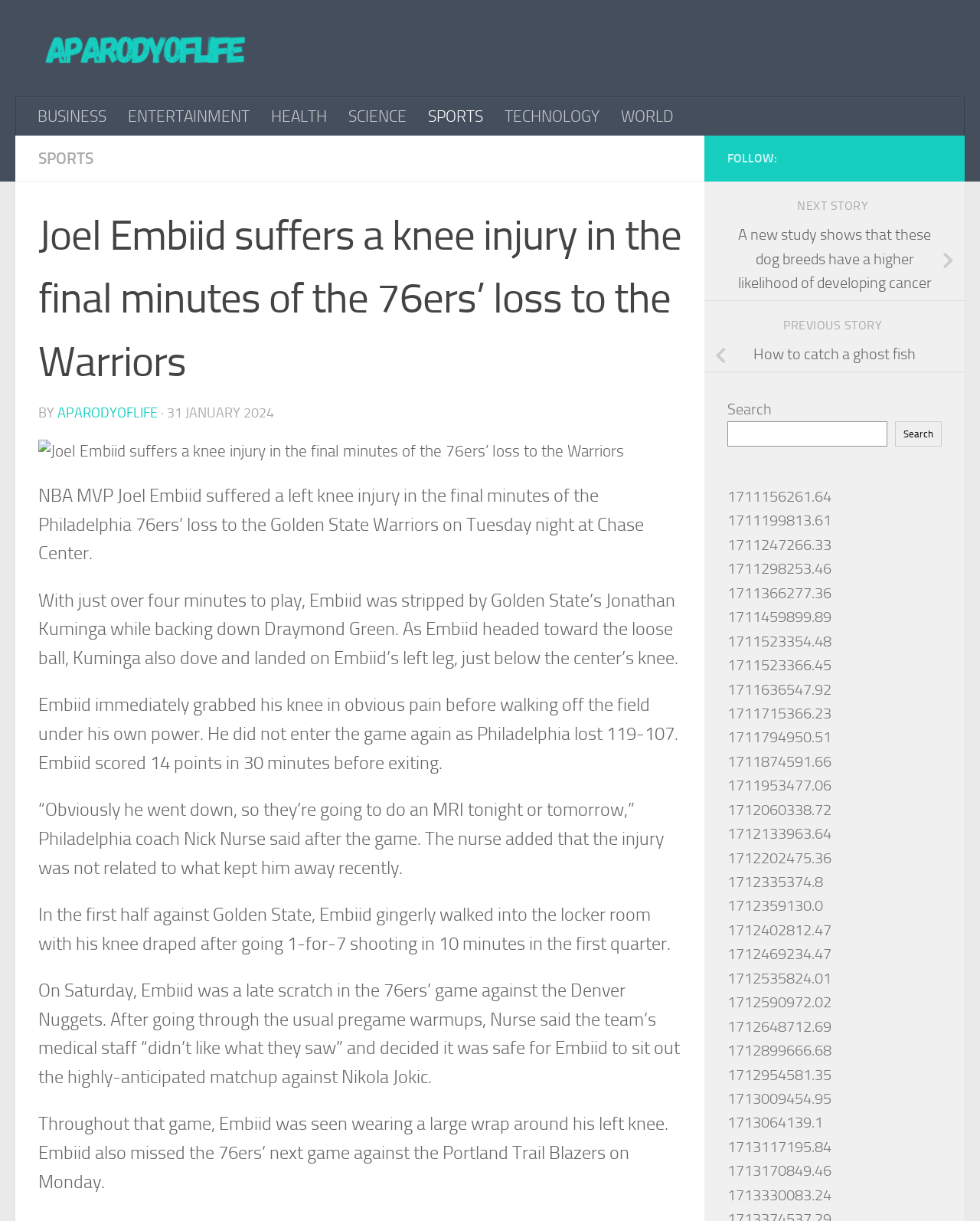Please identify the bounding box coordinates of the clickable area that will allow you to execute the instruction: "Read the next story".

[0.813, 0.162, 0.89, 0.174]